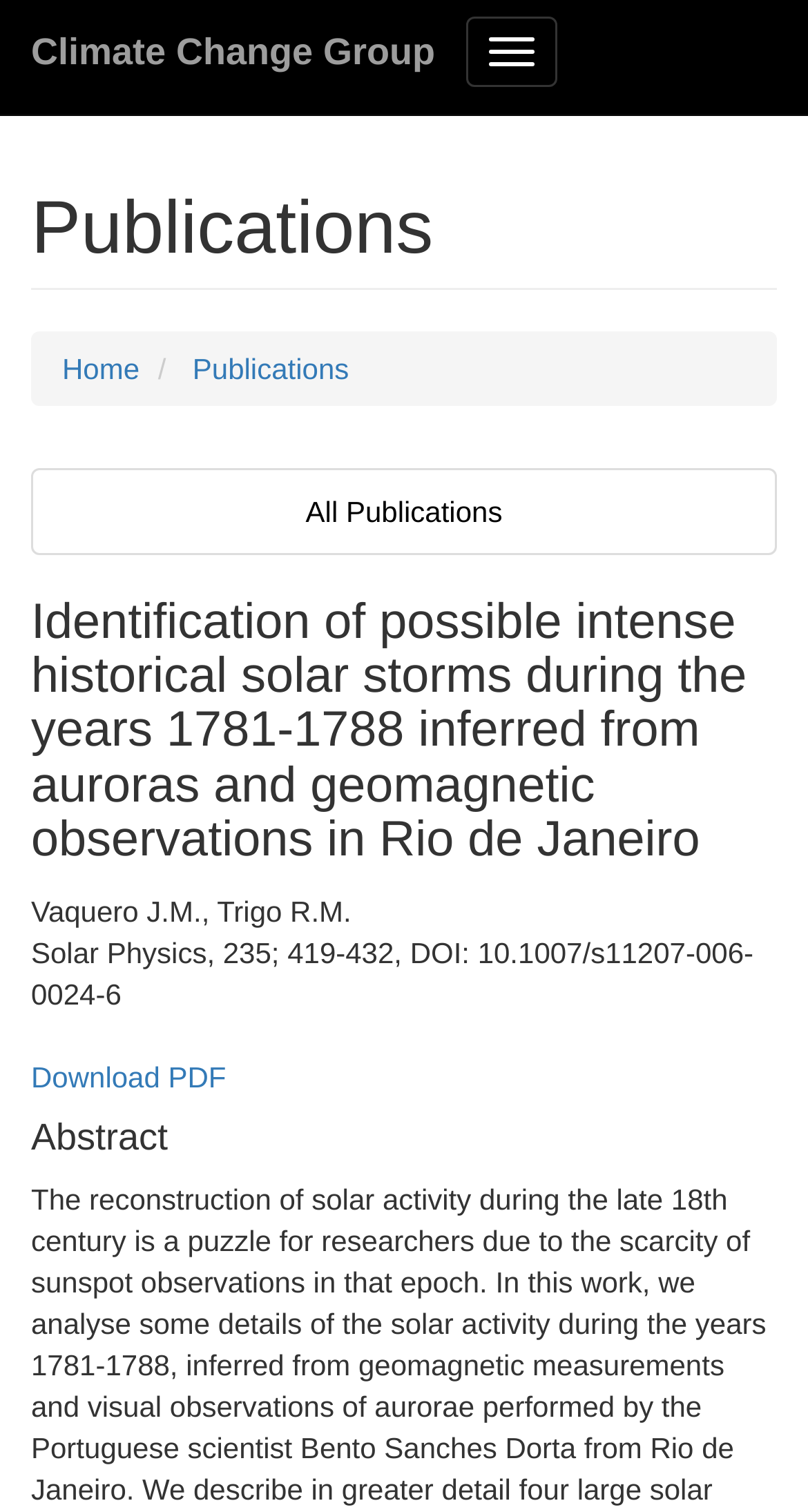Given the element description: "All Publications", predict the bounding box coordinates of this UI element. The coordinates must be four float numbers between 0 and 1, given as [left, top, right, bottom].

[0.038, 0.309, 0.962, 0.367]